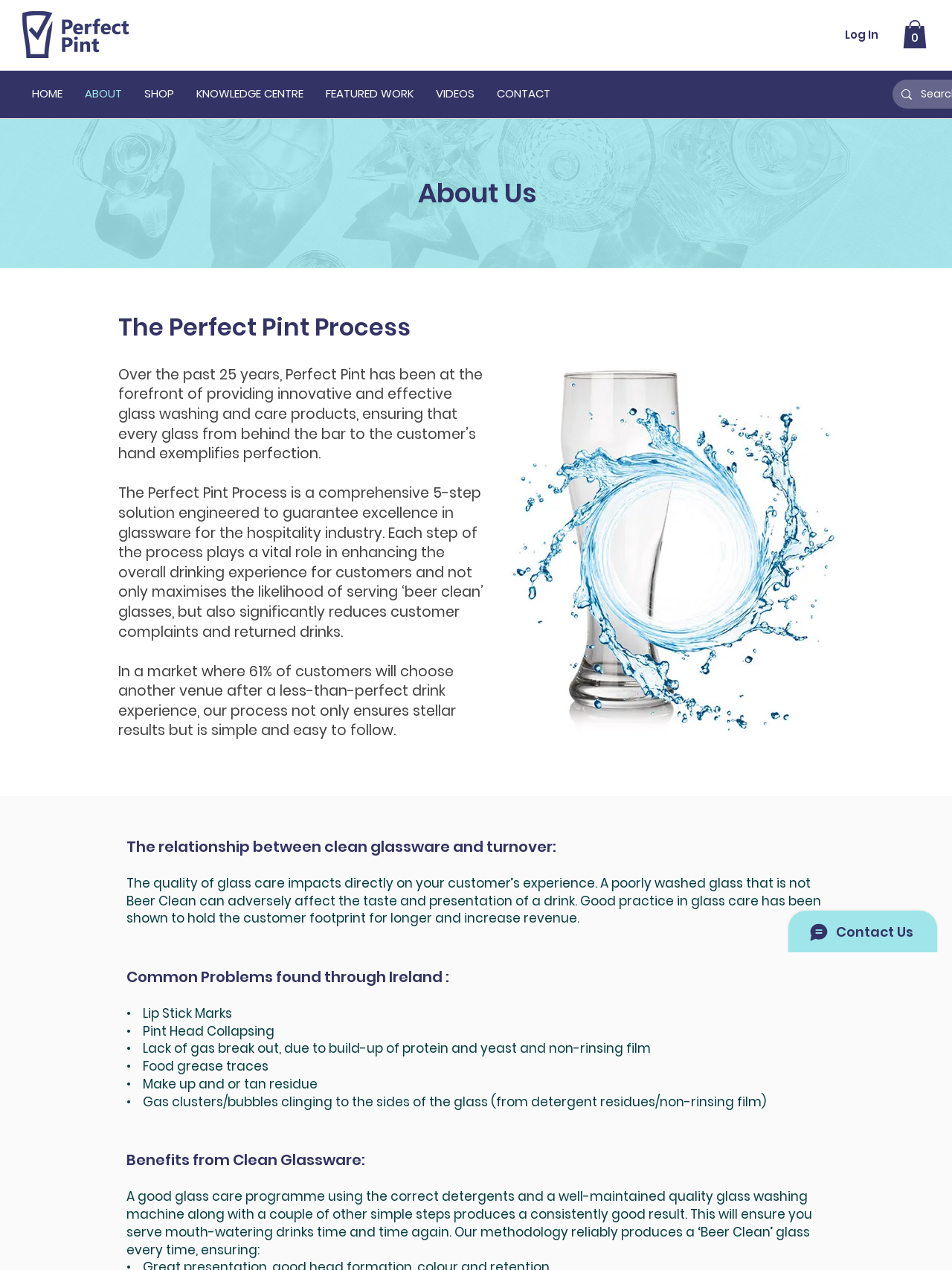Locate the bounding box coordinates of the element I should click to achieve the following instruction: "Click the ABOUT link".

[0.077, 0.065, 0.14, 0.083]